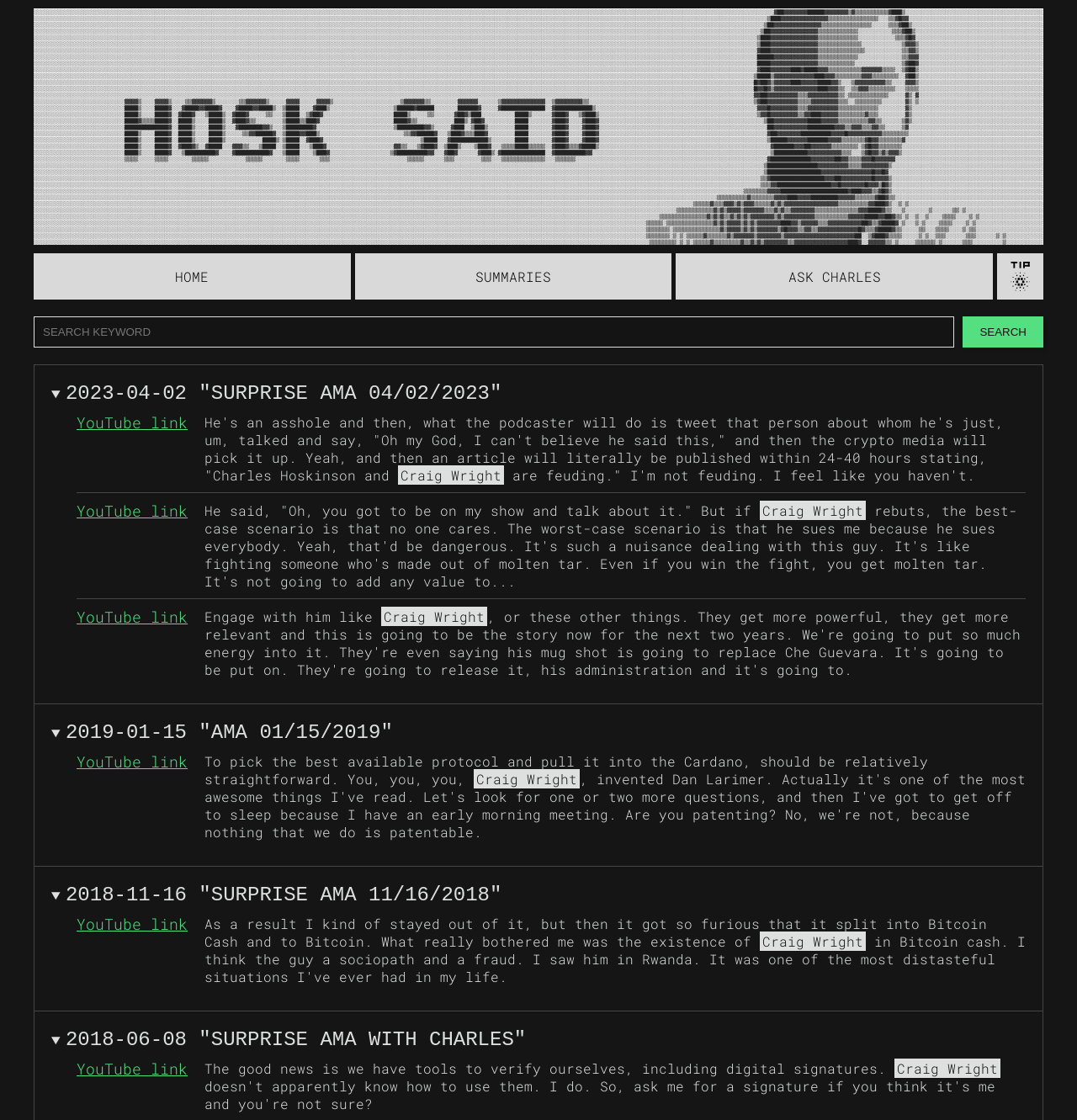Determine the bounding box coordinates (top-left x, top-left y, bottom-right x, bottom-right y) of the UI element described in the following text: FinanceCurrency Trading

None